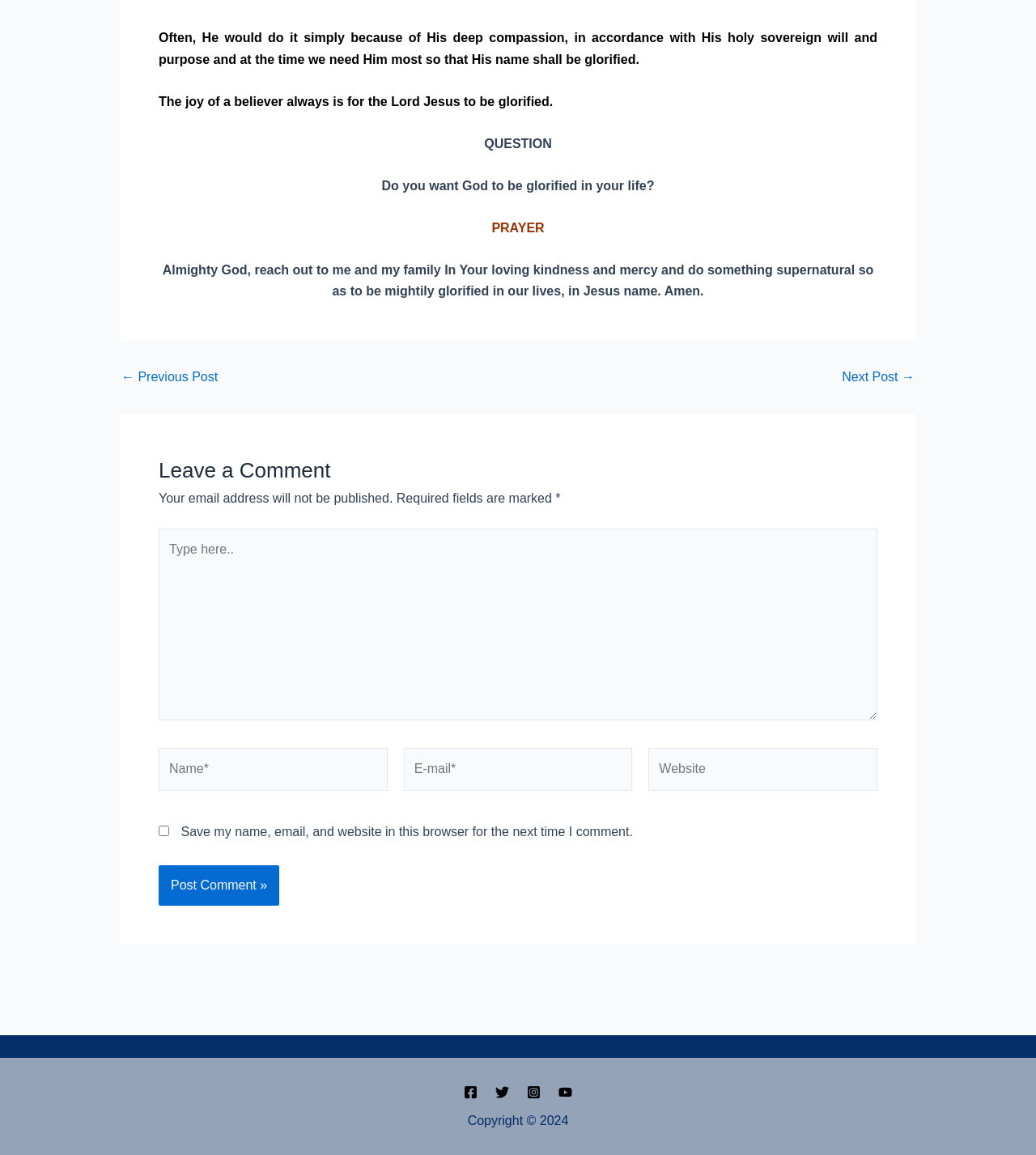Based on the description "parent_node: Name* name="author" placeholder="Name*"", find the bounding box of the specified UI element.

[0.153, 0.648, 0.374, 0.684]